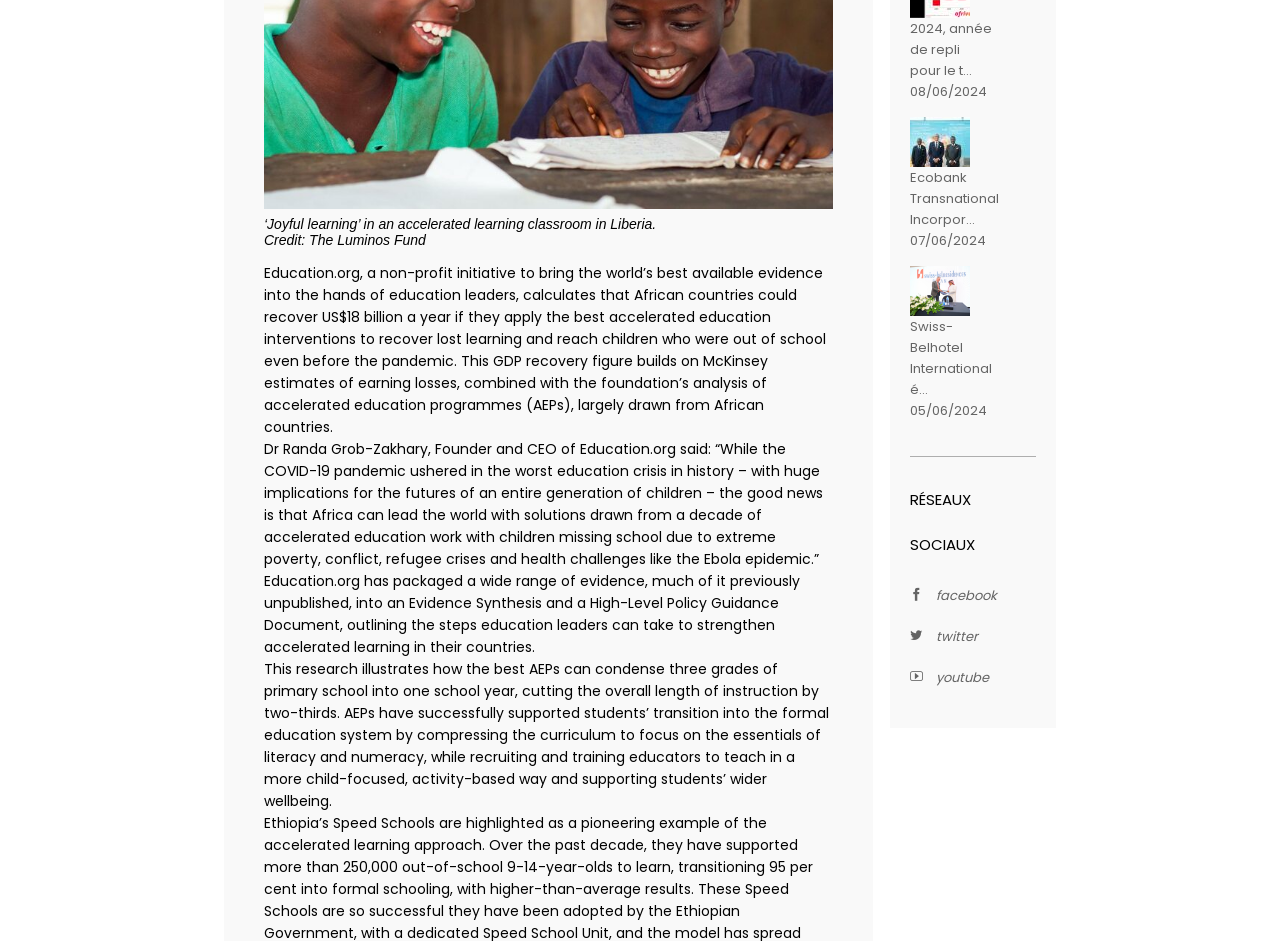Who is the Founder and CEO of Education.org?
Look at the image and answer the question using a single word or phrase.

Dr Randa Grob-Zakhary